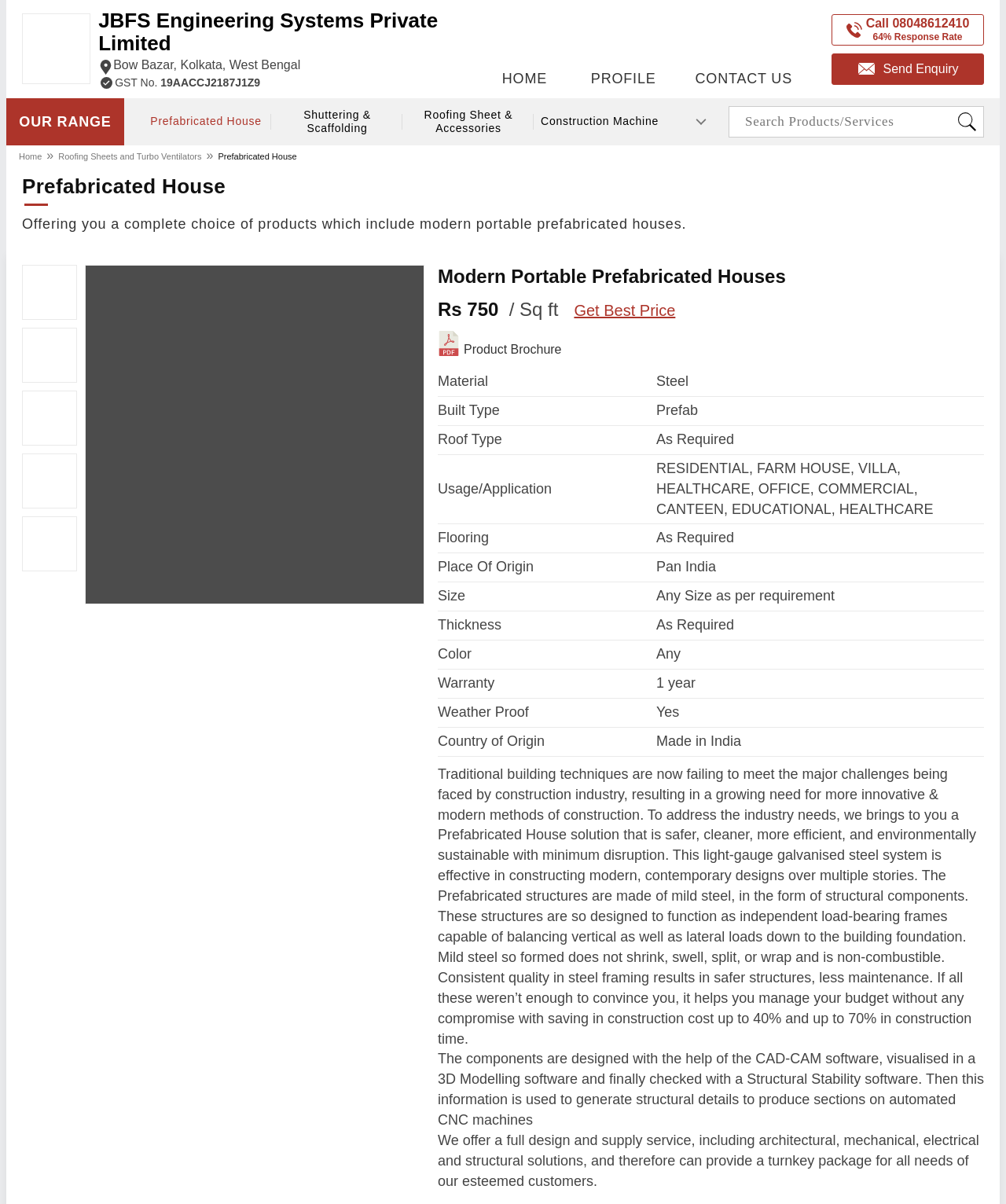Respond concisely with one word or phrase to the following query:
What is the price of the modern portable prefabricated house?

Rs 750 / Sq ft